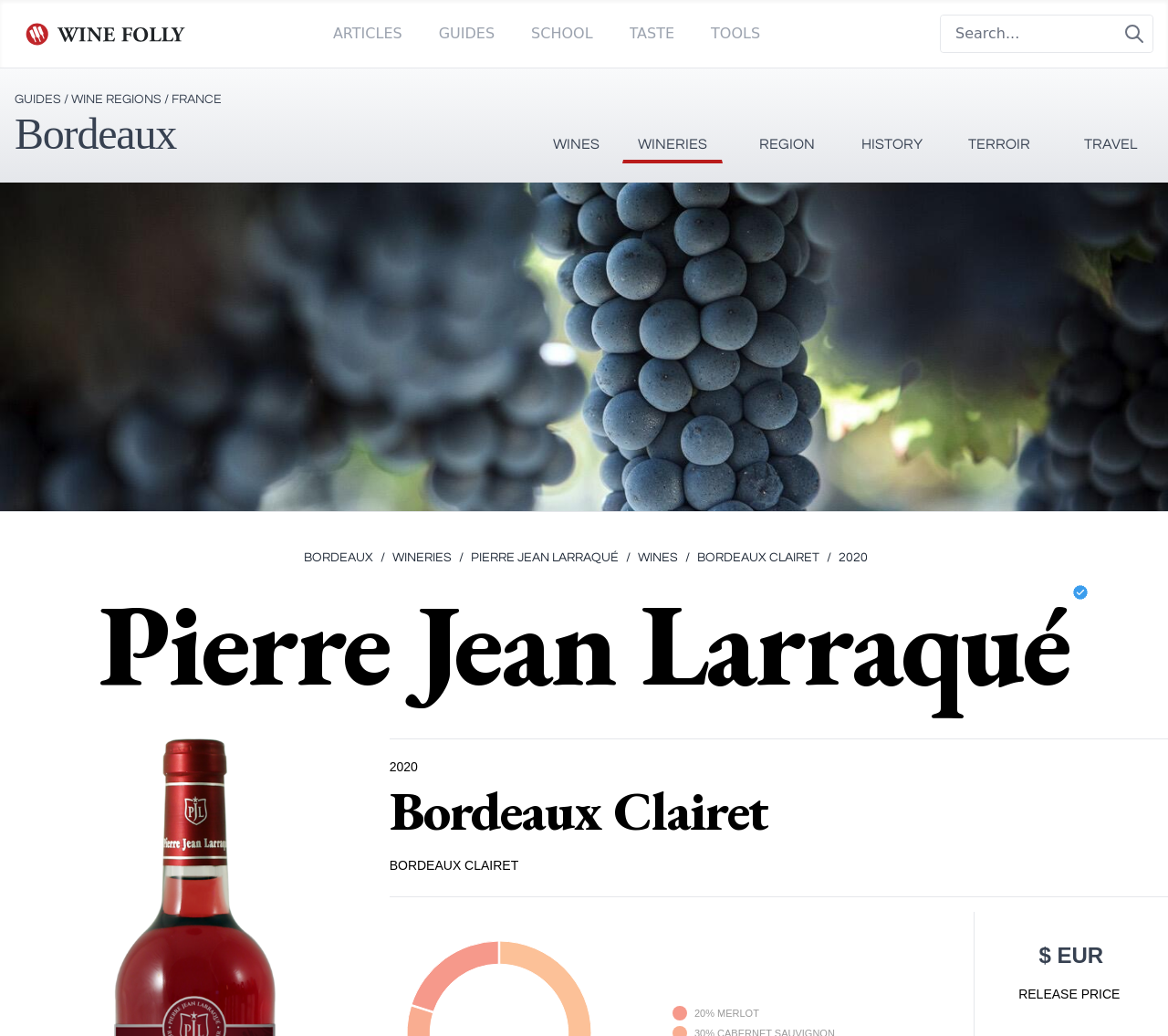Convey a detailed summary of the webpage, mentioning all key elements.

The webpage is about the 2020 Pierre Jean Larraqué Bordeaux Clairet wine. At the top left corner, there is a Wine Folly logo, which is an image linked to the Wine Folly website. Next to the logo, there are five main navigation links: ARTICLES, GUIDES, SCHOOL, TASTE, and TOOLS. On the top right corner, there is a search box with a search button.

Below the navigation links, there is a secondary navigation menu with links to GUIDES, WINE REGIONS, FRANCE, and Bordeaux. The Bordeaux link is a heading that stands out from the rest.

The main content of the webpage is divided into two sections. On the left side, there is a large image of the Pierre Jean Larraqué wine cover. On the right side, there are several links related to the wine, including BORDEAUX, WINERIES, PIERRE JEAN LARRAQUÉ, WINES, BORDEAUX CLAIRET, and 2020.

Below the image, there is a heading that indicates that Pierre Jean Larraqué is a verified organization. Next to the heading, there is a small verified organization image.

The main content of the webpage is about the 2020 Bordeaux Clairet wine. There are several headings and subheadings that provide information about the wine, including its release price, which is €20% MERLOT. There are also several graphics symbols and static text elements that provide additional information about the wine.